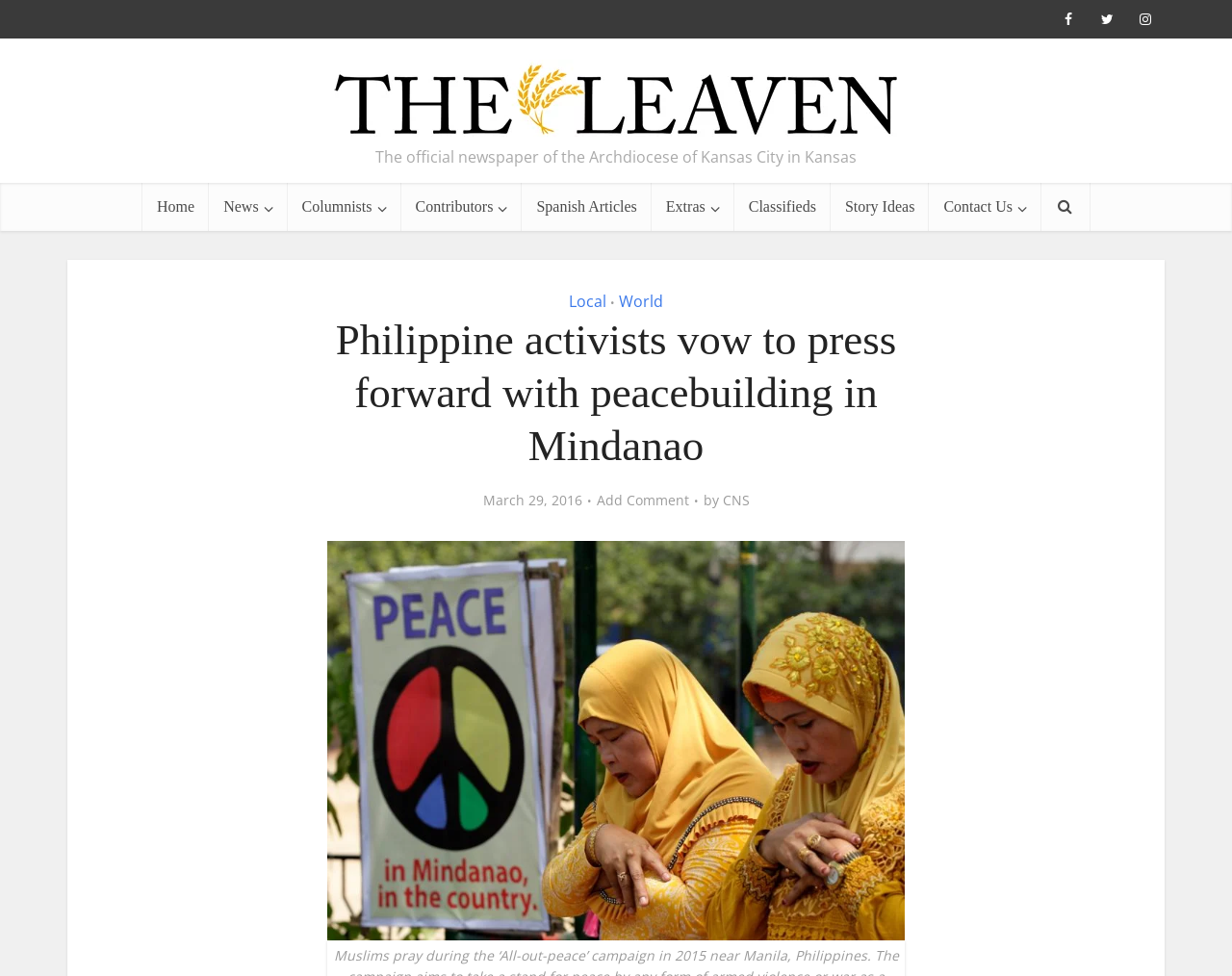What is the name of the newspaper?
Using the image, respond with a single word or phrase.

The Leaven Catholic Newspaper